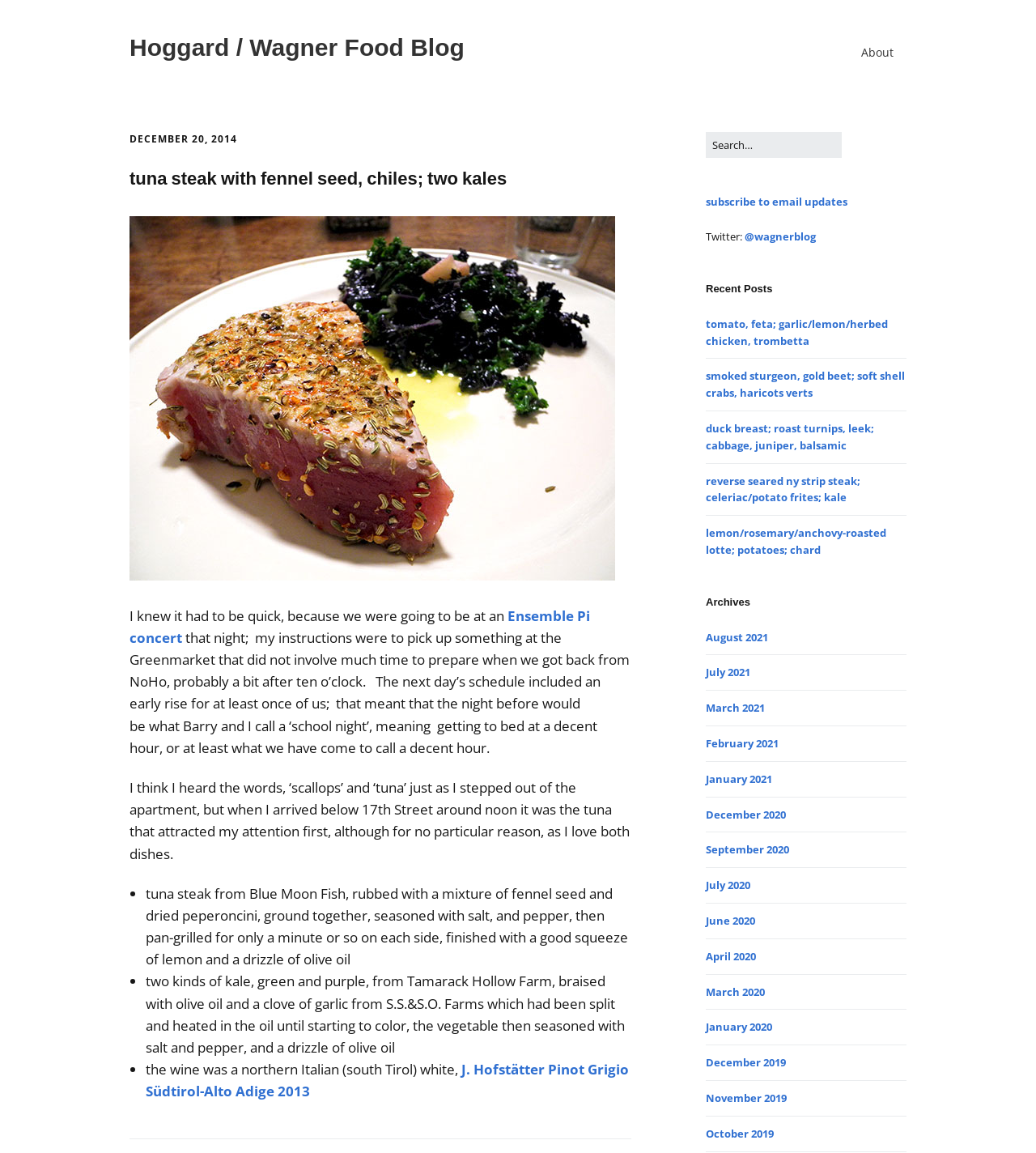What is the name of the farm that supplied the kale?
Refer to the image and offer an in-depth and detailed answer to the question.

The author mentions that the two kinds of kale, green and purple, were from Tamarack Hollow Farm, which is the name of the farm that supplied the kale.